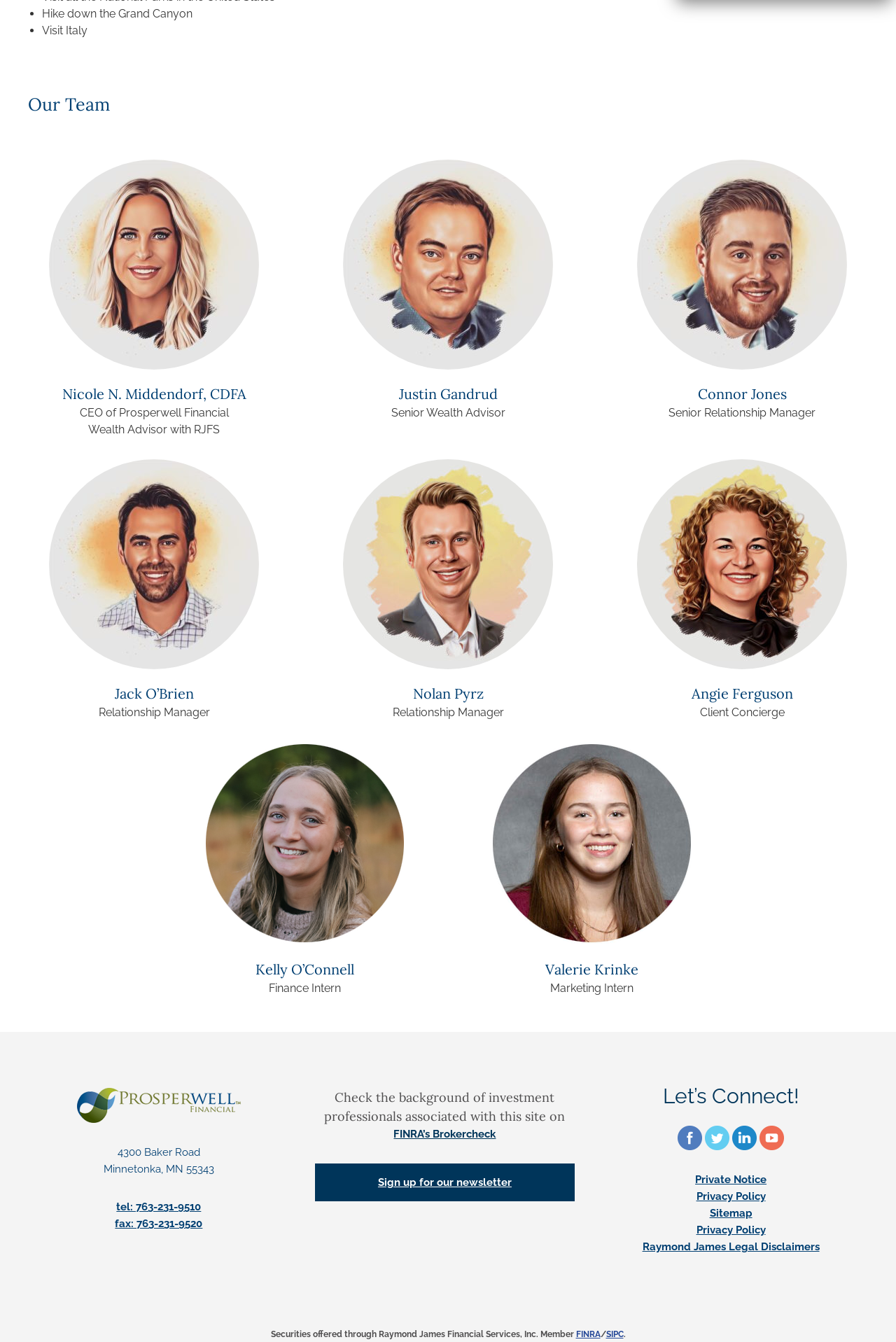What is the name of the company?
Use the information from the screenshot to give a comprehensive response to the question.

I inferred this answer by looking at the logo image with the text 'Prosperwell Logo' and the address '4300 Baker Road, Minnetonka, MN 55343' which suggests that the company is Prosperwell Financial.